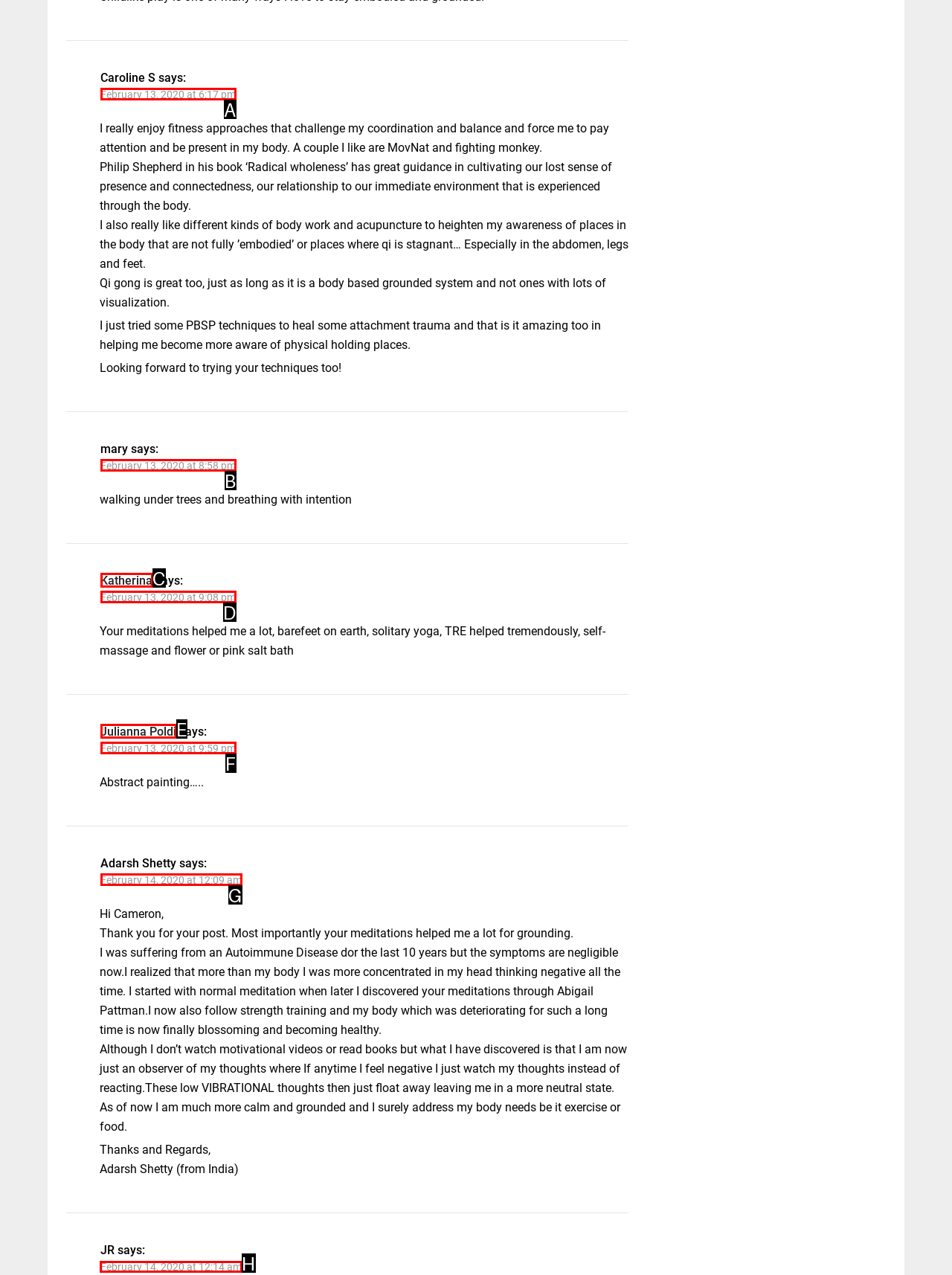Determine which letter corresponds to the UI element to click for this task: View 'Hot Water System Warranty'
Respond with the letter from the available options.

None